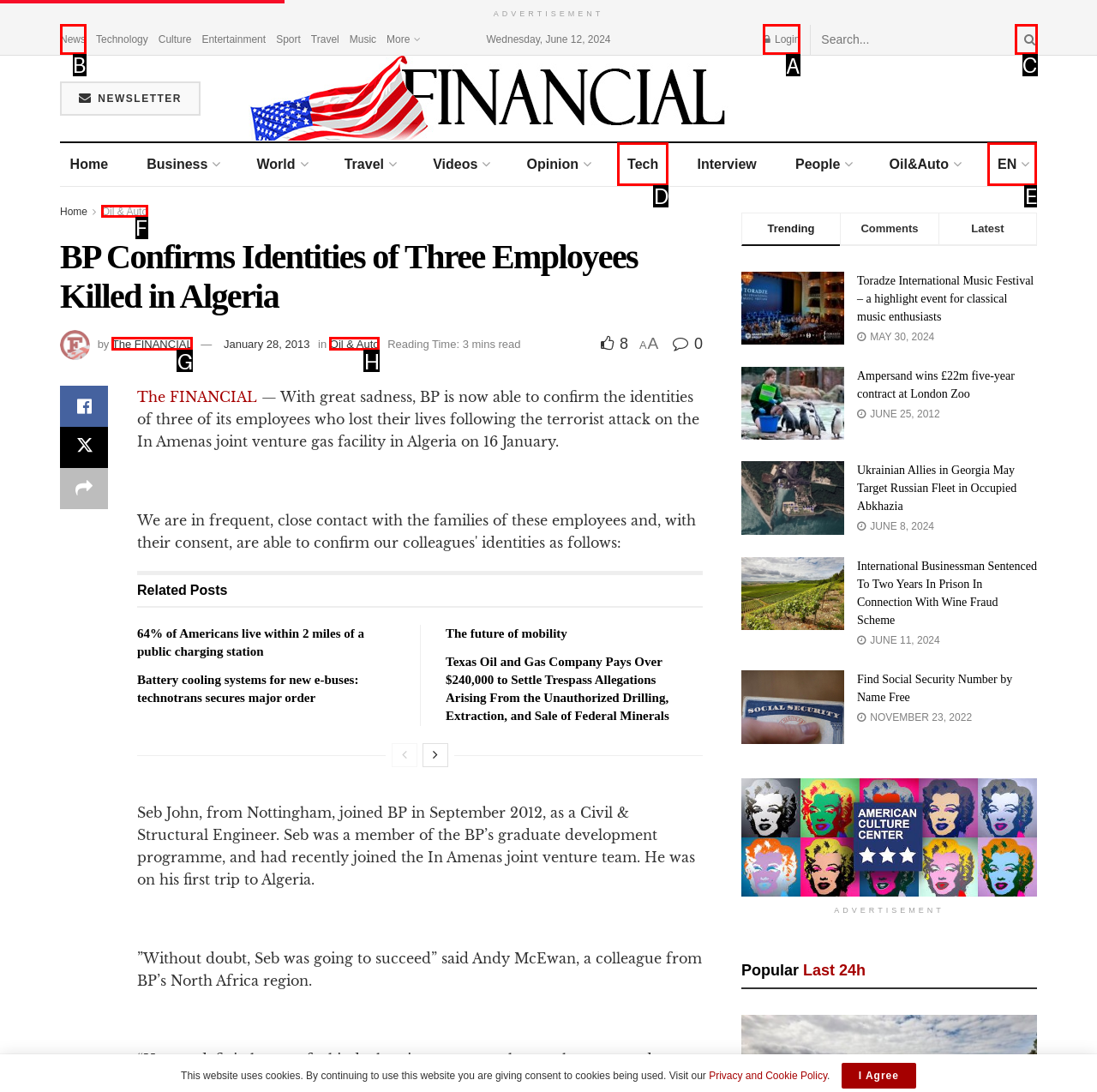Given the task: Click on the 'Login' button, point out the letter of the appropriate UI element from the marked options in the screenshot.

A